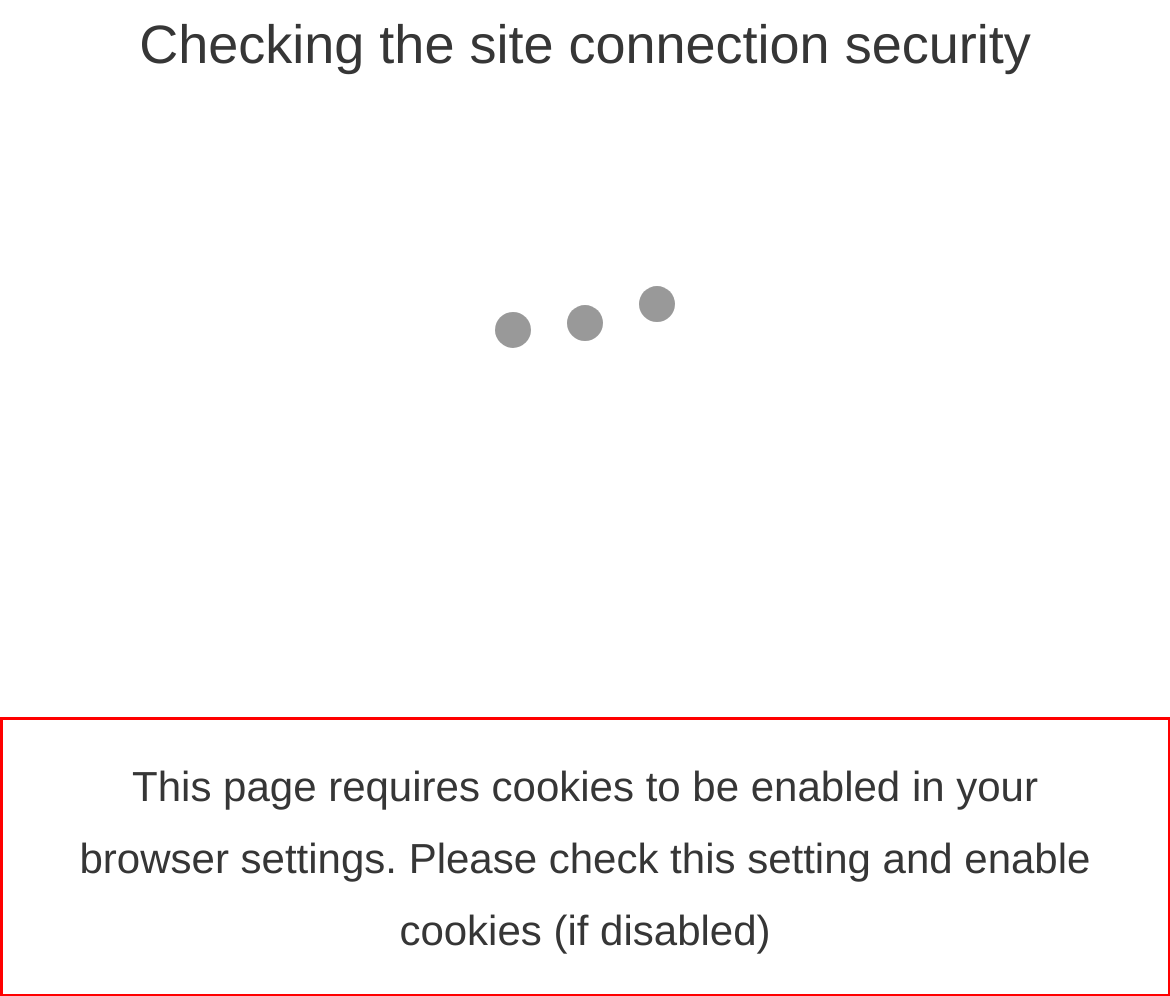There is a UI element on the webpage screenshot marked by a red bounding box. Extract and generate the text content from within this red box.

This page requires cookies to be enabled in your browser settings. Please check this setting and enable cookies (if disabled)